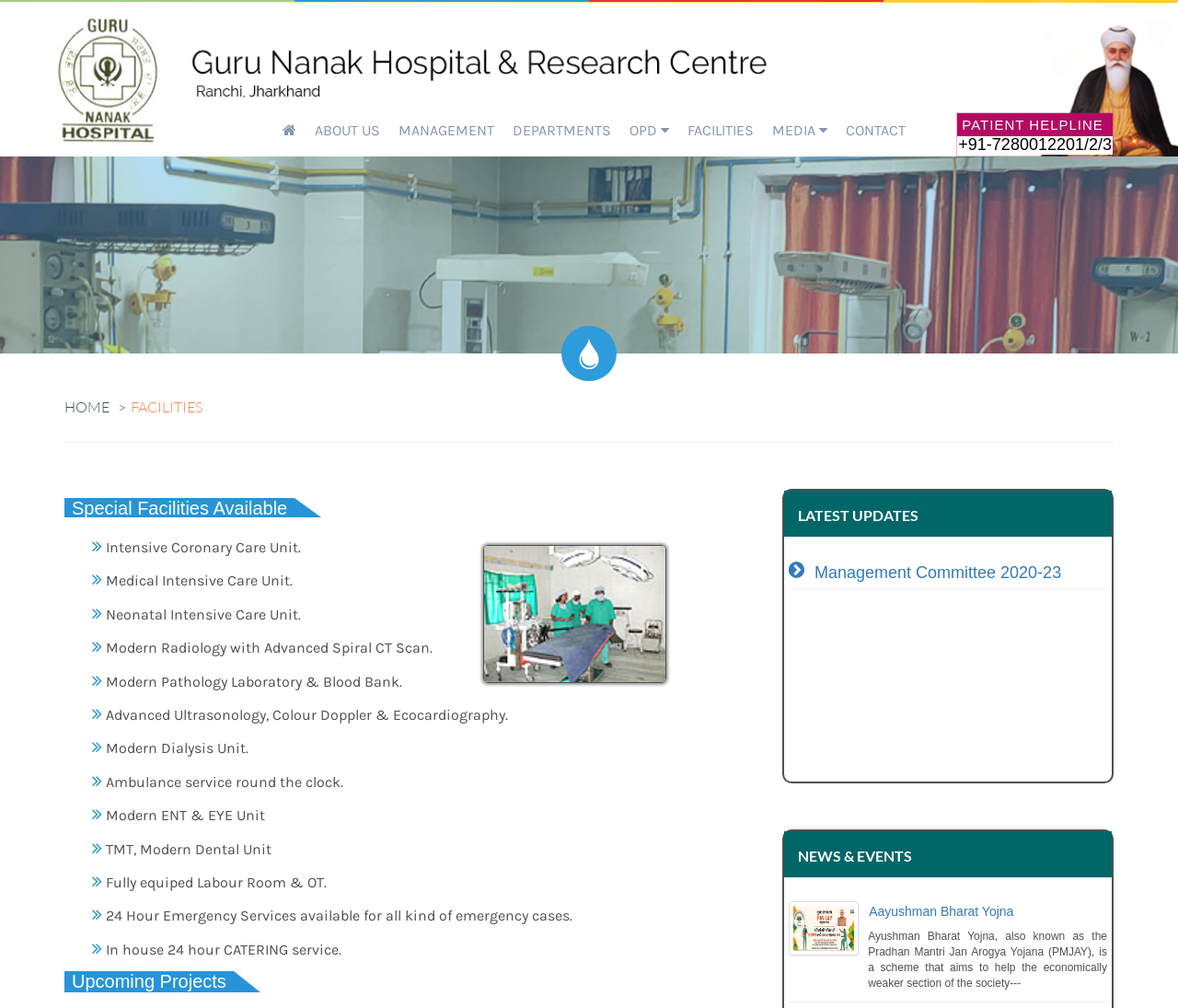Please identify the bounding box coordinates of the region to click in order to complete the task: "Explore the facilities available". The coordinates must be four float numbers between 0 and 1, specified as [left, top, right, bottom].

[0.576, 0.089, 0.648, 0.17]